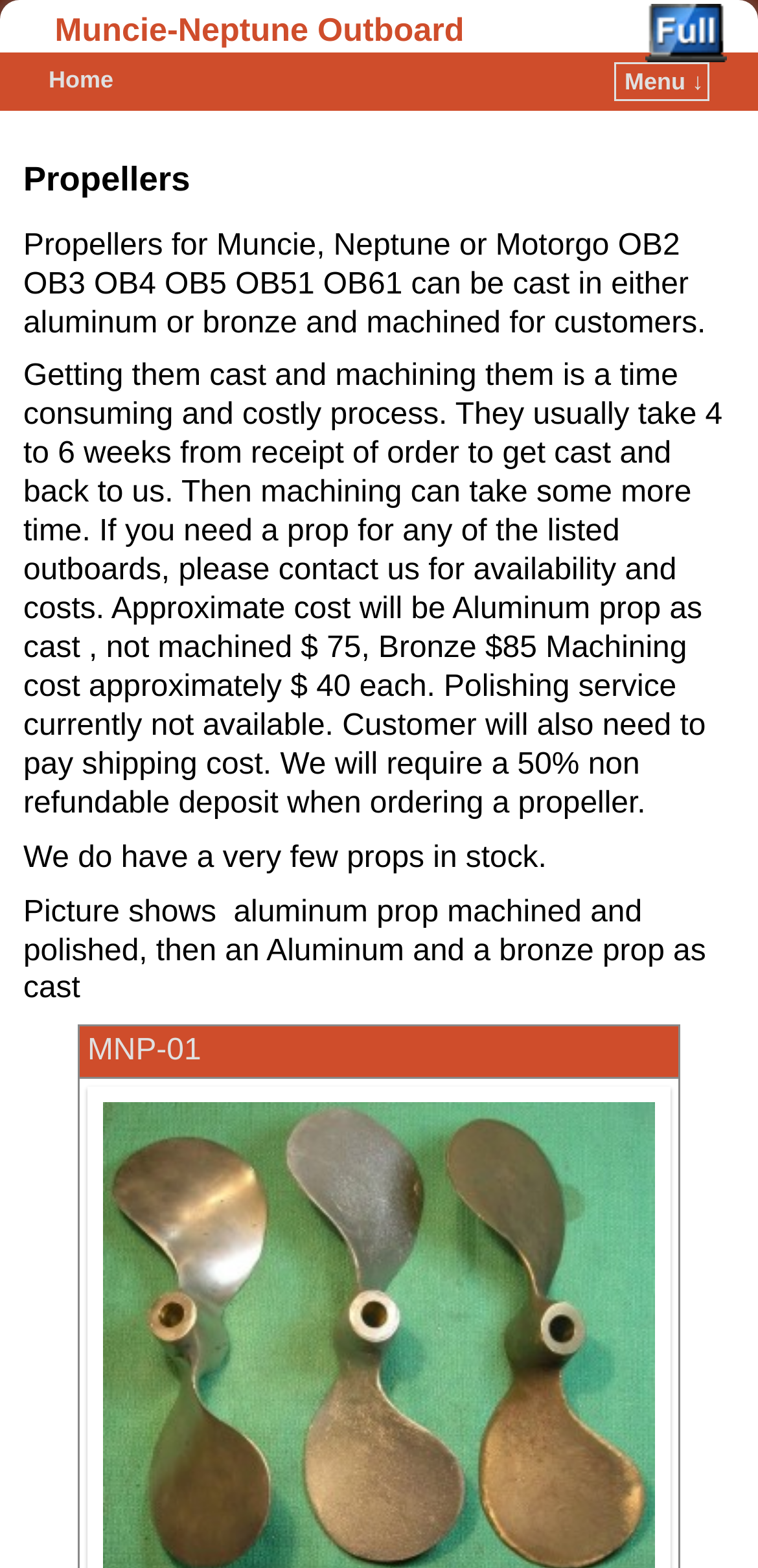Please respond in a single word or phrase: 
What is shown in the picture?

Aluminum and bronze props